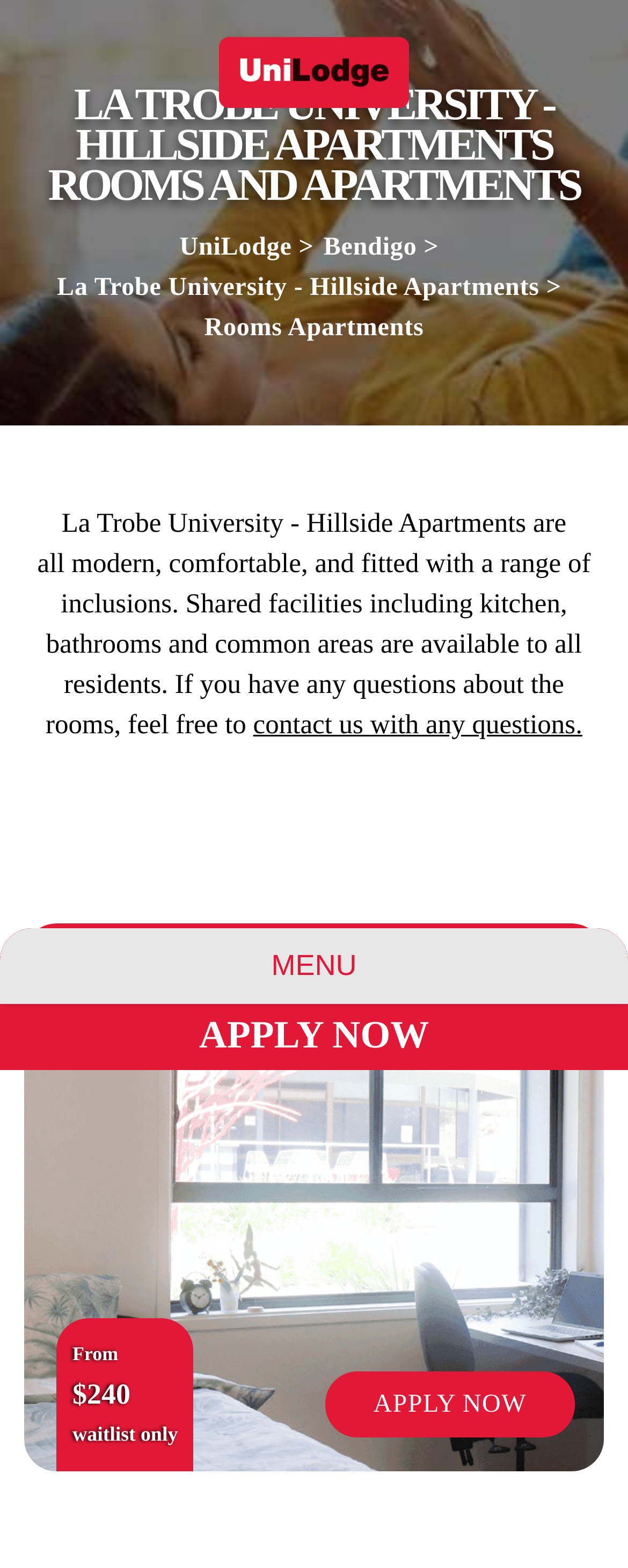Could you highlight the region that needs to be clicked to execute the instruction: "Apply now from the footer"?

[0.515, 0.873, 0.918, 0.918]